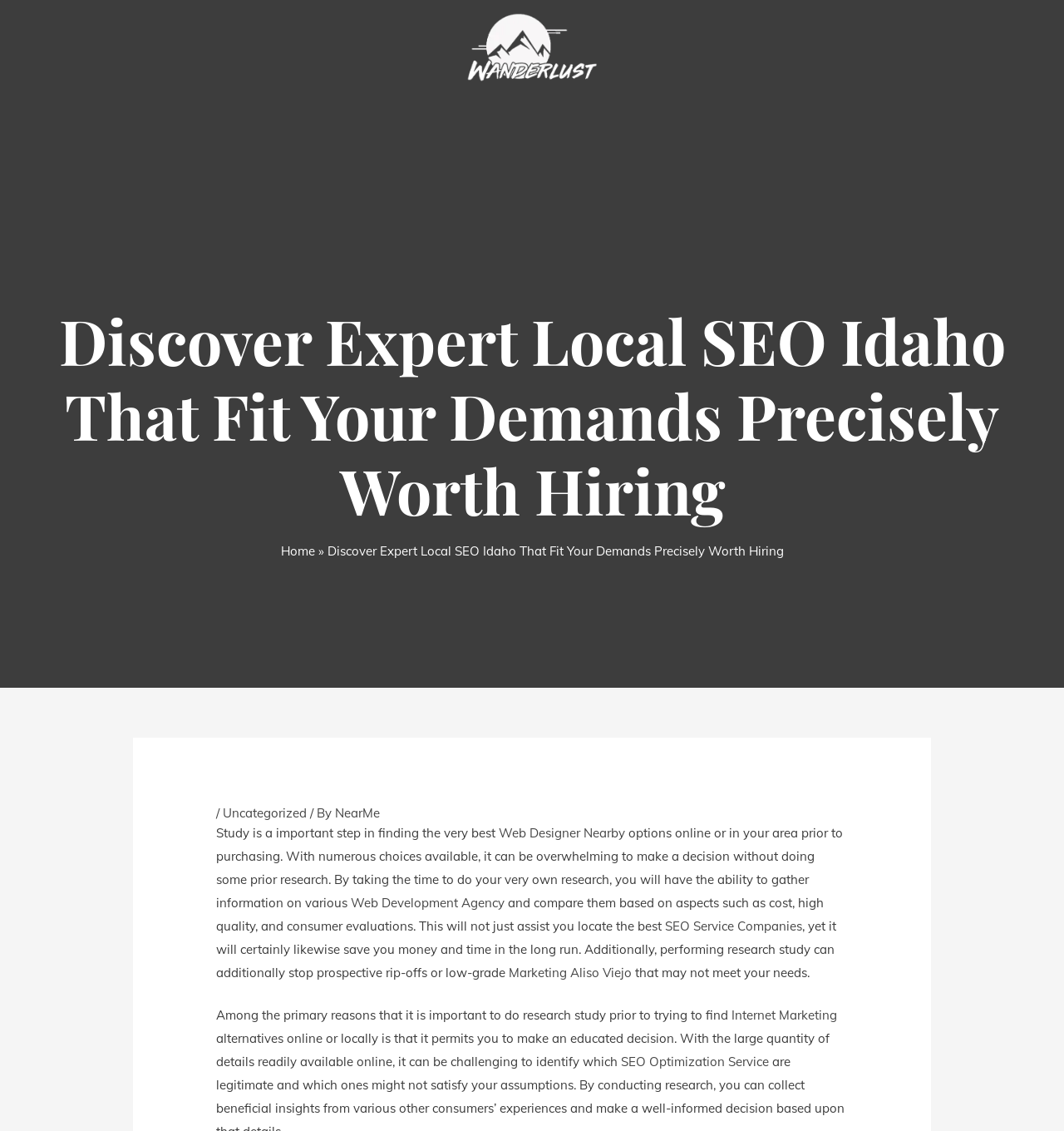Explain the webpage's layout and main content in detail.

This webpage appears to be an article or blog post discussing the importance of research in finding the best web designer or SEO services. The page has a prominent heading at the top, "Discover Expert Local SEO Idaho That Fit Your Demands Precisely Worth Hiring", which takes up a significant portion of the top section.

Below the heading, there is a navigation menu with links to "Home" and a separator symbol "»". The menu is positioned near the top-center of the page.

The main content of the page is divided into paragraphs of text, with several links scattered throughout. The text discusses the importance of research in finding the best web designer or SEO services, and how it can help in making an informed decision. The links appear to be related to web design and SEO services, such as "Web Designer Nearby", "Web Development Agency", "SEO Service Companies", and "Marketing Aliso Viejo".

The text is organized into several paragraphs, with the links embedded within the paragraphs. The paragraphs are positioned in a vertical column, with the text flowing from top to bottom. The links are scattered throughout the paragraphs, with some appearing in the middle of sentences and others at the end of sentences.

There are no images on the page, and the design is focused on presenting the text and links in a clear and readable manner. Overall, the page appears to be a informative article or blog post aimed at providing guidance on finding the best web design and SEO services.